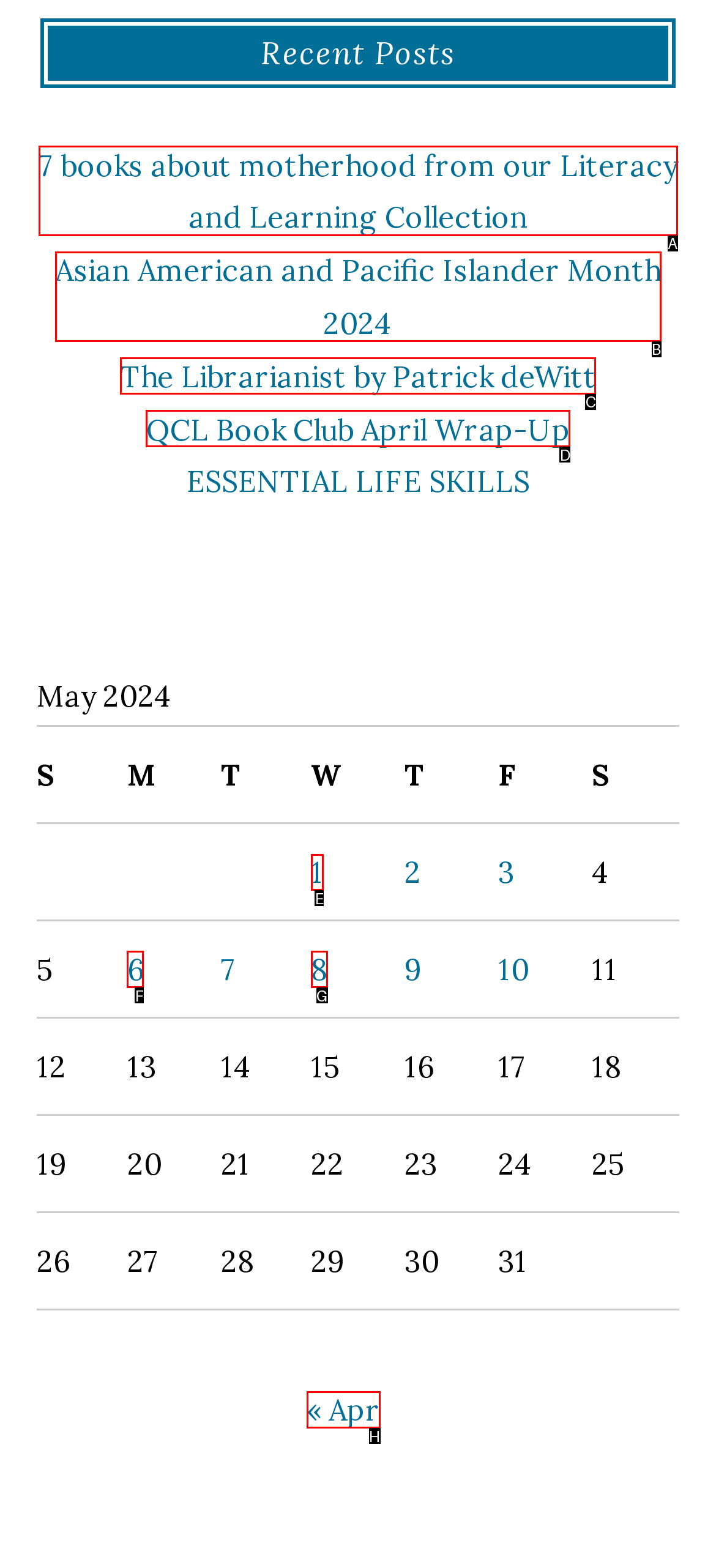For the task: visit the company page, tell me the letter of the option you should click. Answer with the letter alone.

None